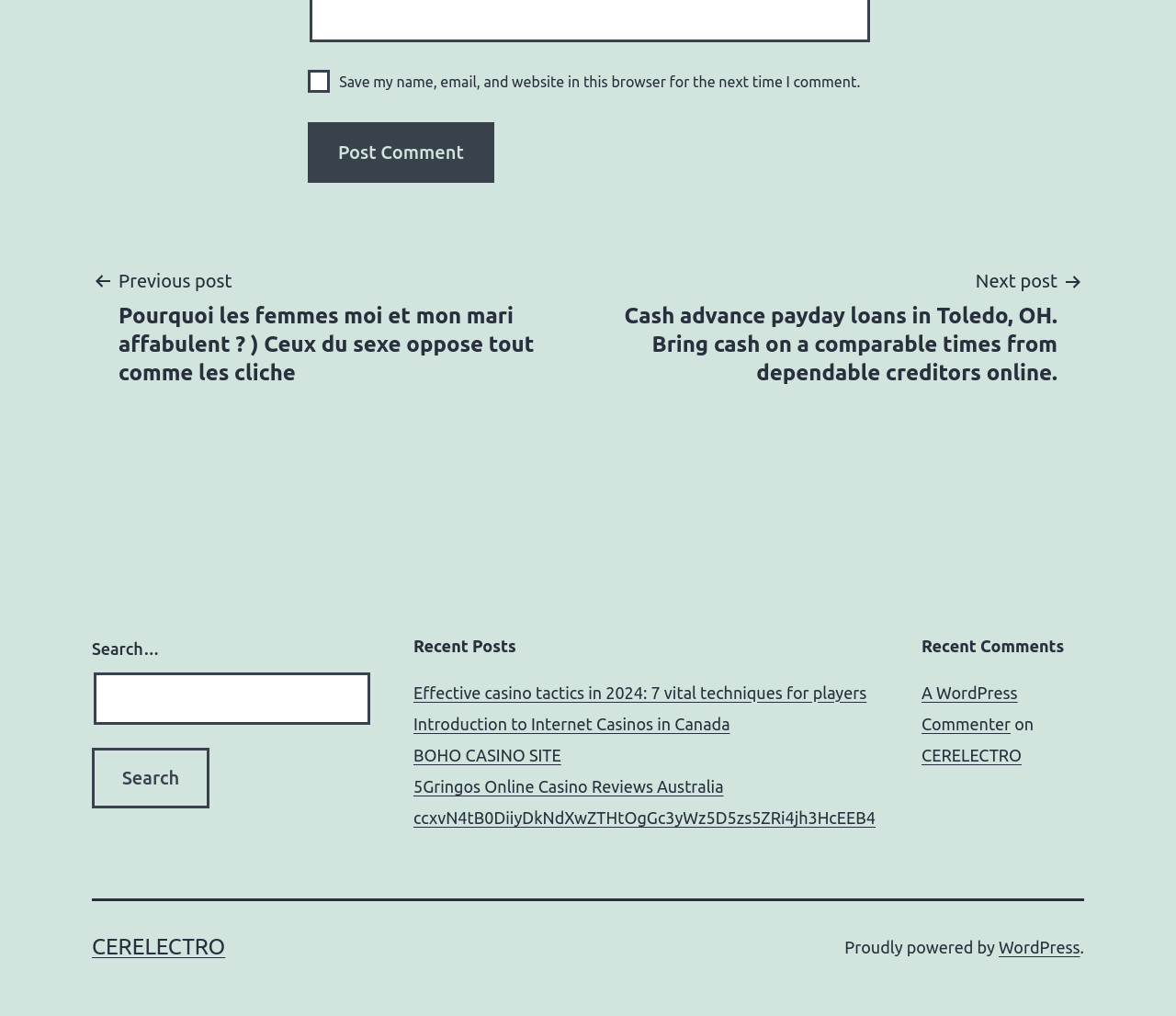Could you specify the bounding box coordinates for the clickable section to complete the following instruction: "View recent posts"?

[0.352, 0.625, 0.745, 0.648]